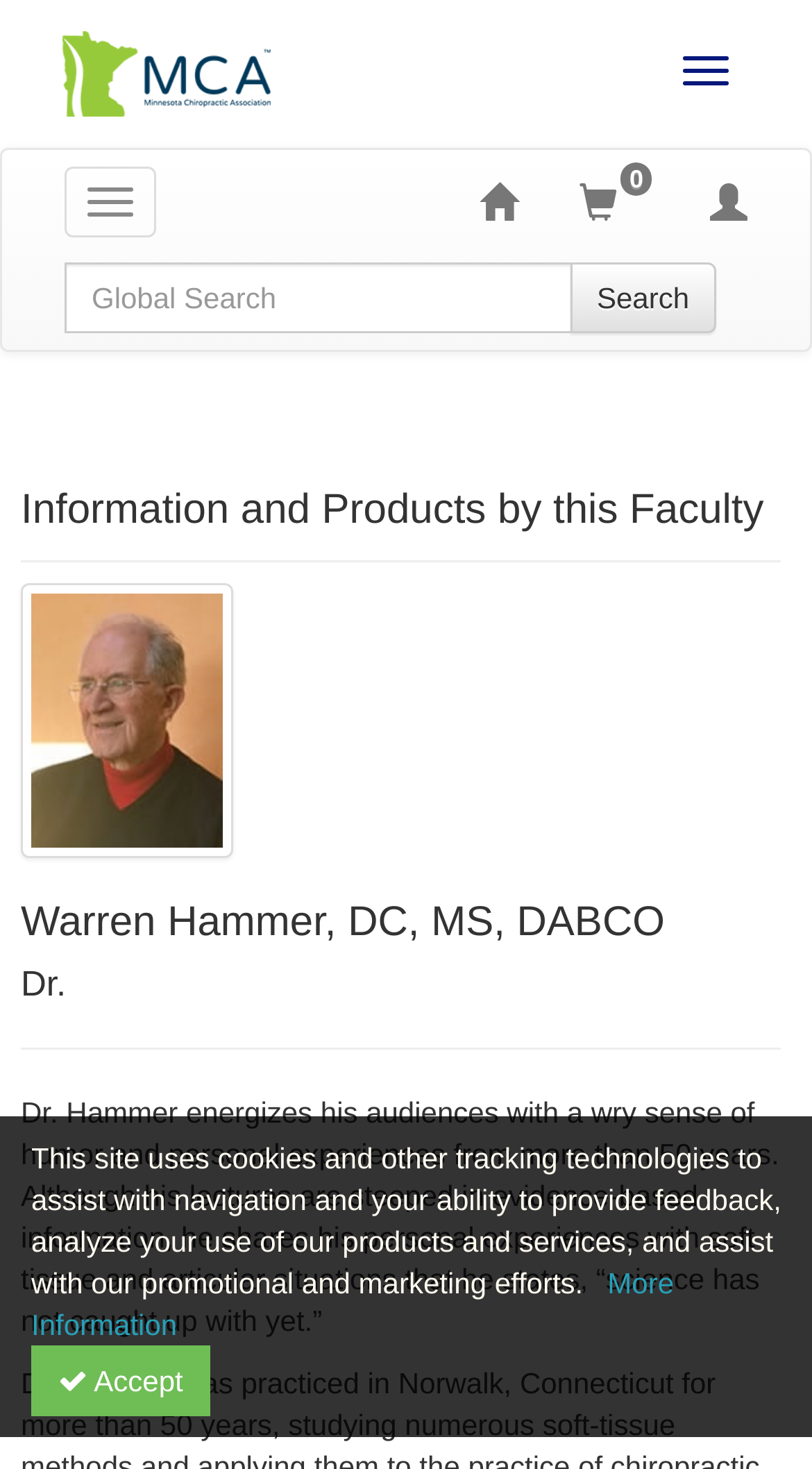Indicate the bounding box coordinates of the element that needs to be clicked to satisfy the following instruction: "Go to Home". The coordinates should be four float numbers between 0 and 1, i.e., [left, top, right, bottom].

[0.552, 0.102, 0.675, 0.173]